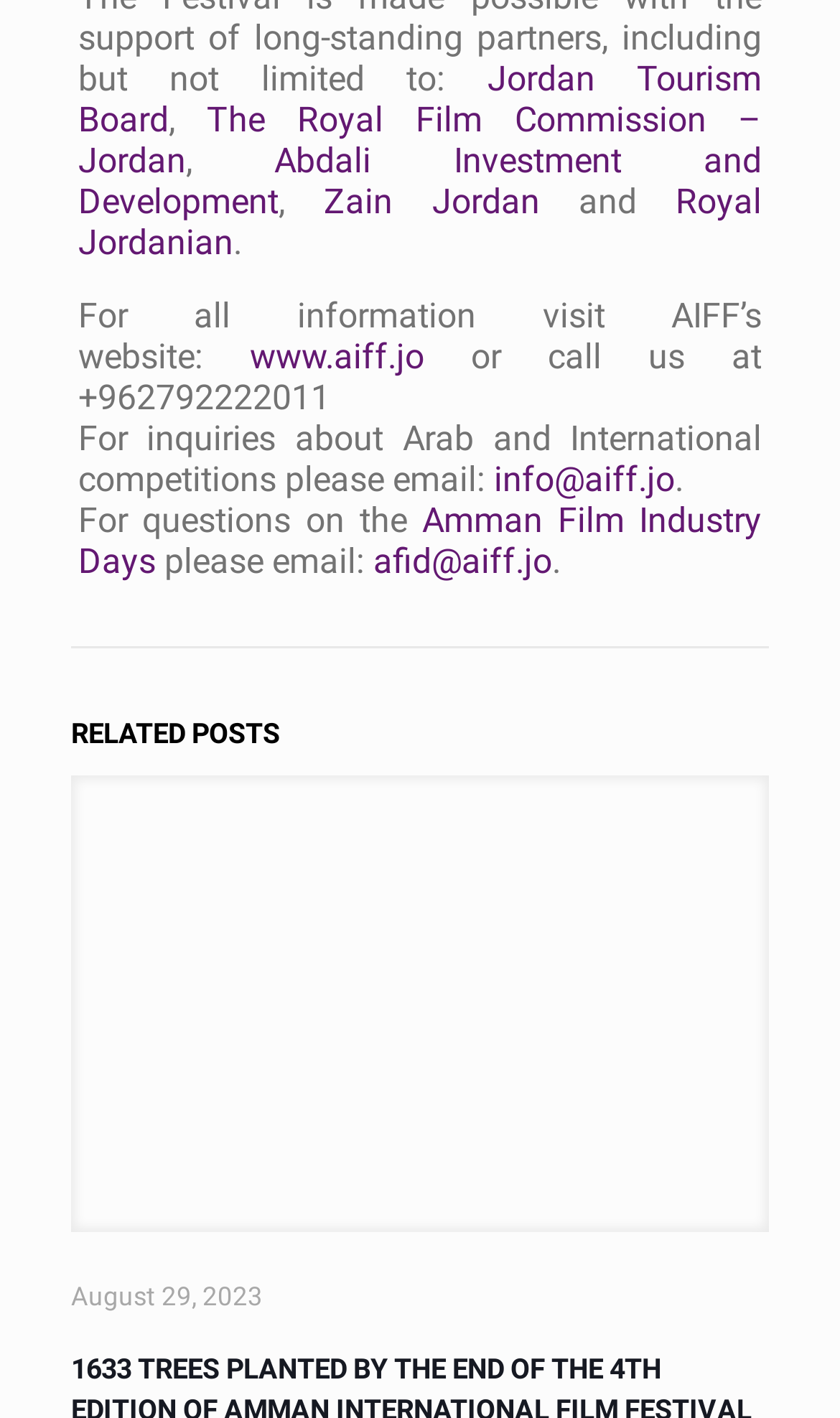How many links are there in the RELATED POSTS section?
Provide an in-depth and detailed answer to the question.

I counted the number of links under the 'RELATED POSTS' heading and found that there are three links.